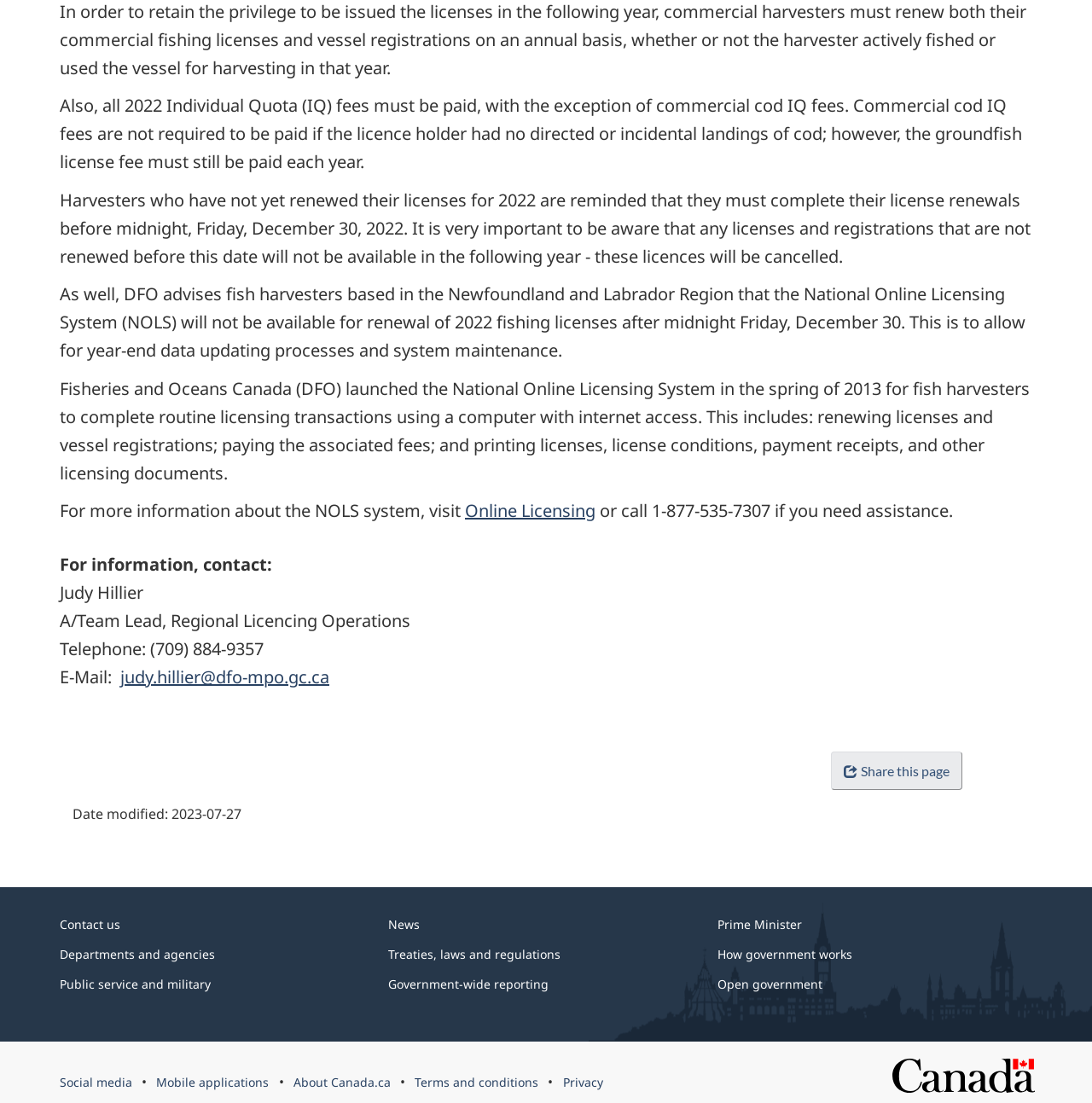Provide the bounding box coordinates of the HTML element described by the text: "Treaties, laws and regulations". The coordinates should be in the format [left, top, right, bottom] with values between 0 and 1.

[0.356, 0.858, 0.514, 0.873]